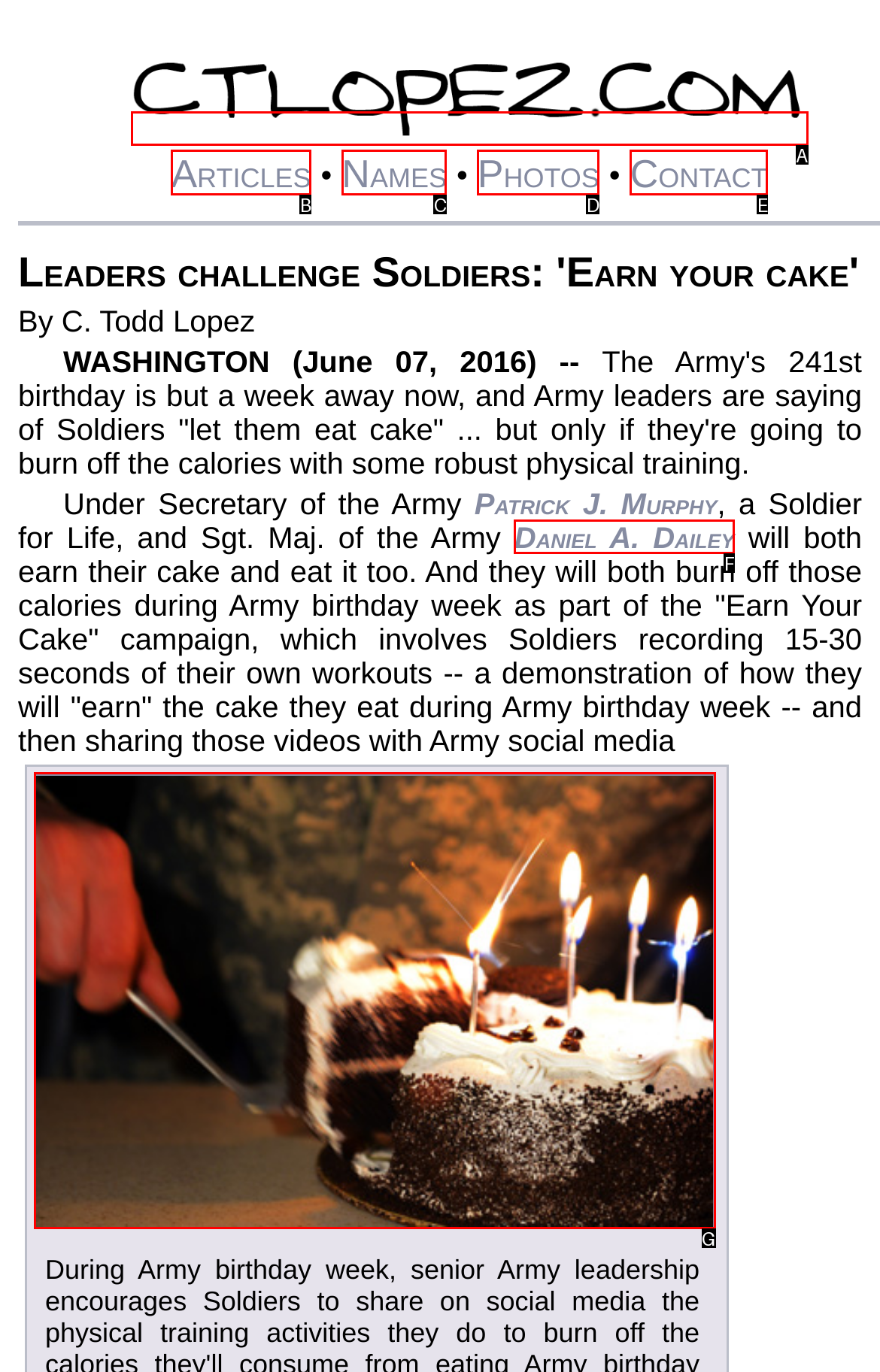Match the element description to one of the options: Home
Respond with the corresponding option's letter.

None